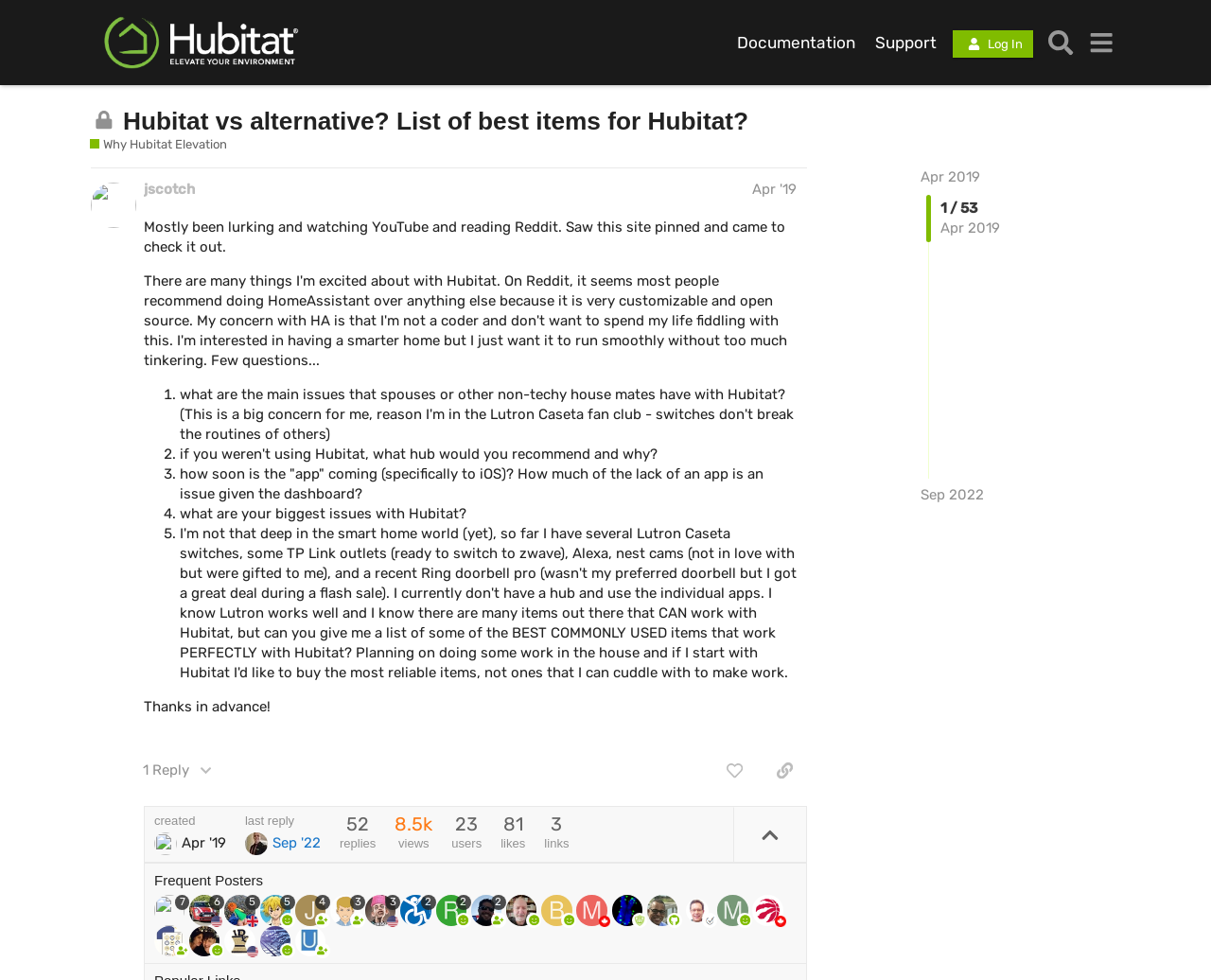Indicate the bounding box coordinates of the element that must be clicked to execute the instruction: "Go to the blog page". The coordinates should be given as four float numbers between 0 and 1, i.e., [left, top, right, bottom].

None